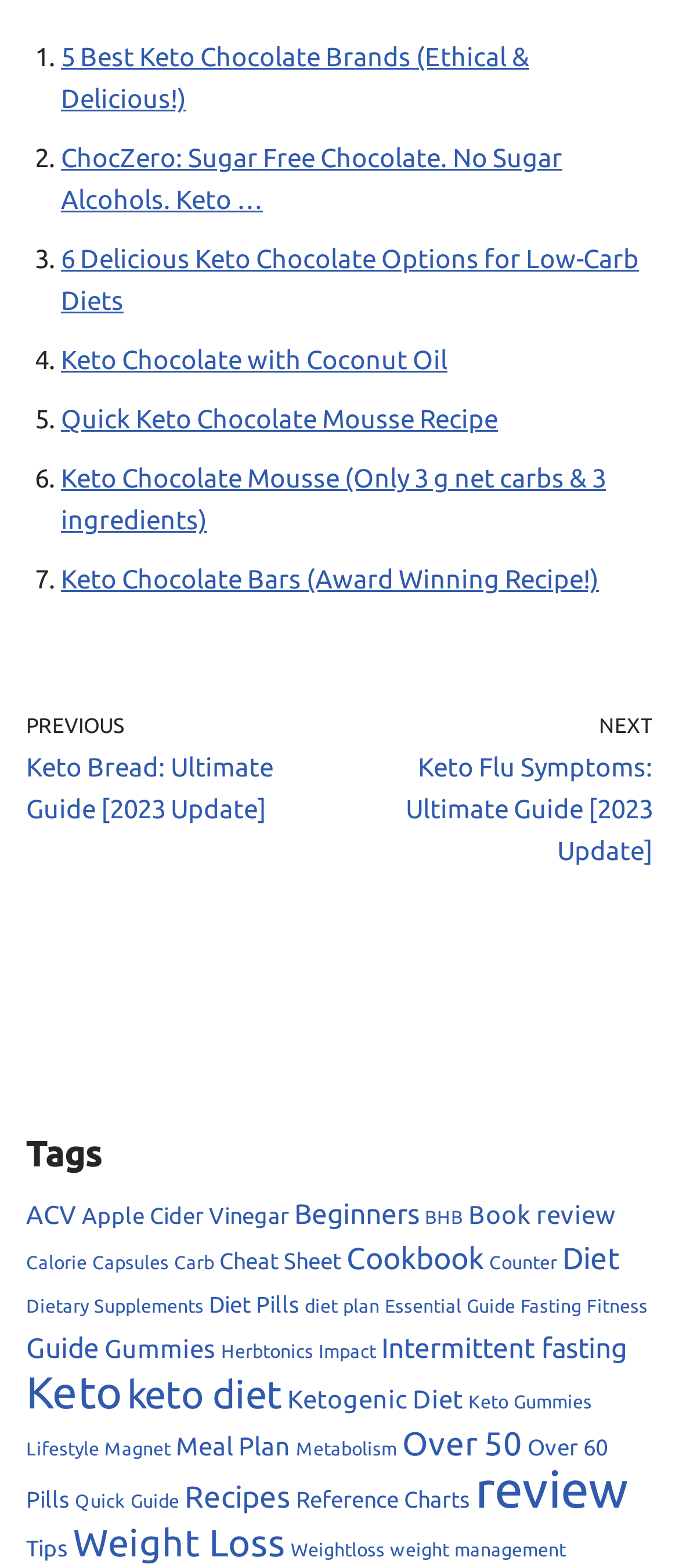Please find and report the bounding box coordinates of the element to click in order to perform the following action: "Click the 'Log In' button". The coordinates should be expressed as four float numbers between 0 and 1, in the format [left, top, right, bottom].

None